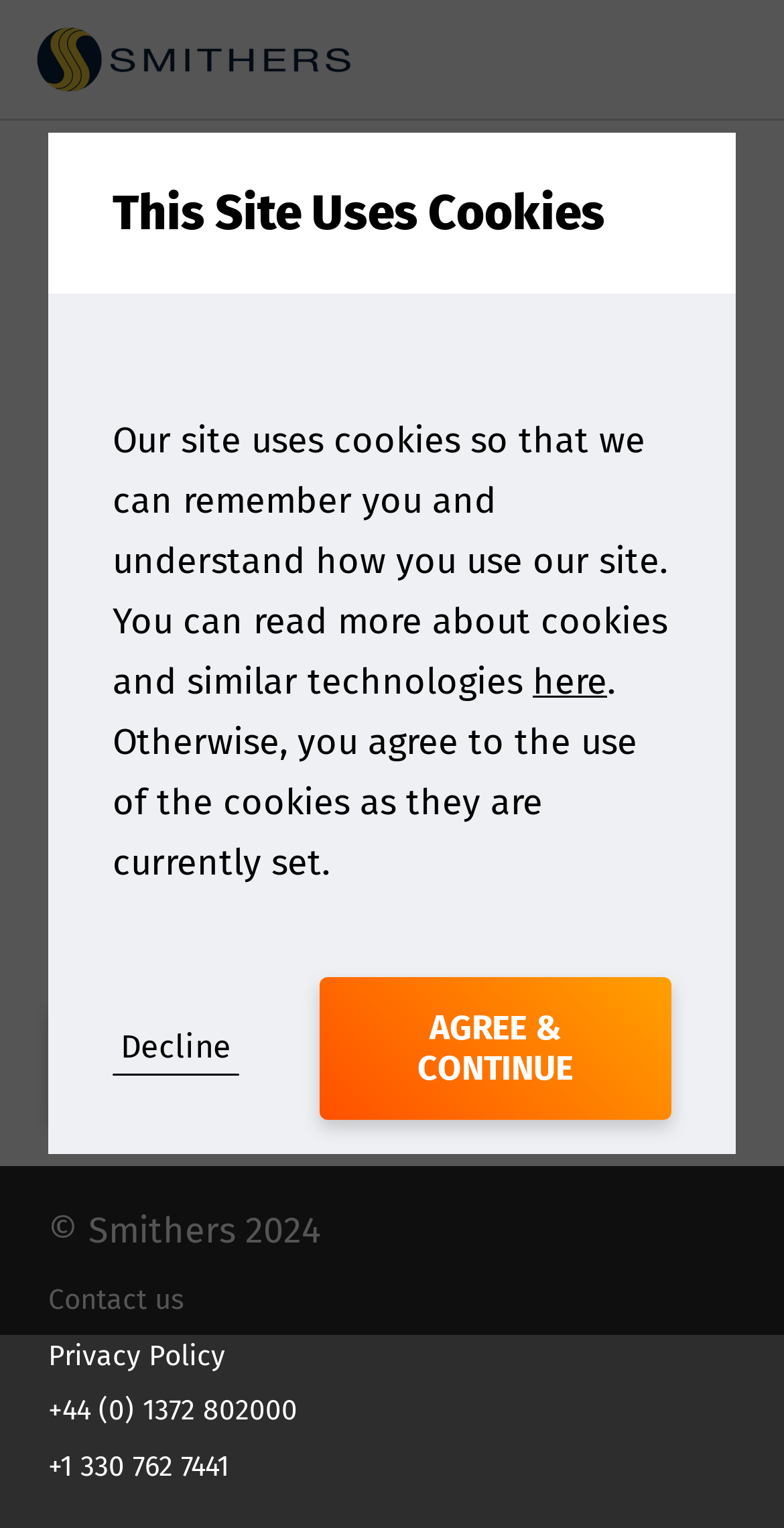Can you find the bounding box coordinates for the element to click on to achieve the instruction: "view privacy policy"?

[0.062, 0.876, 0.287, 0.898]